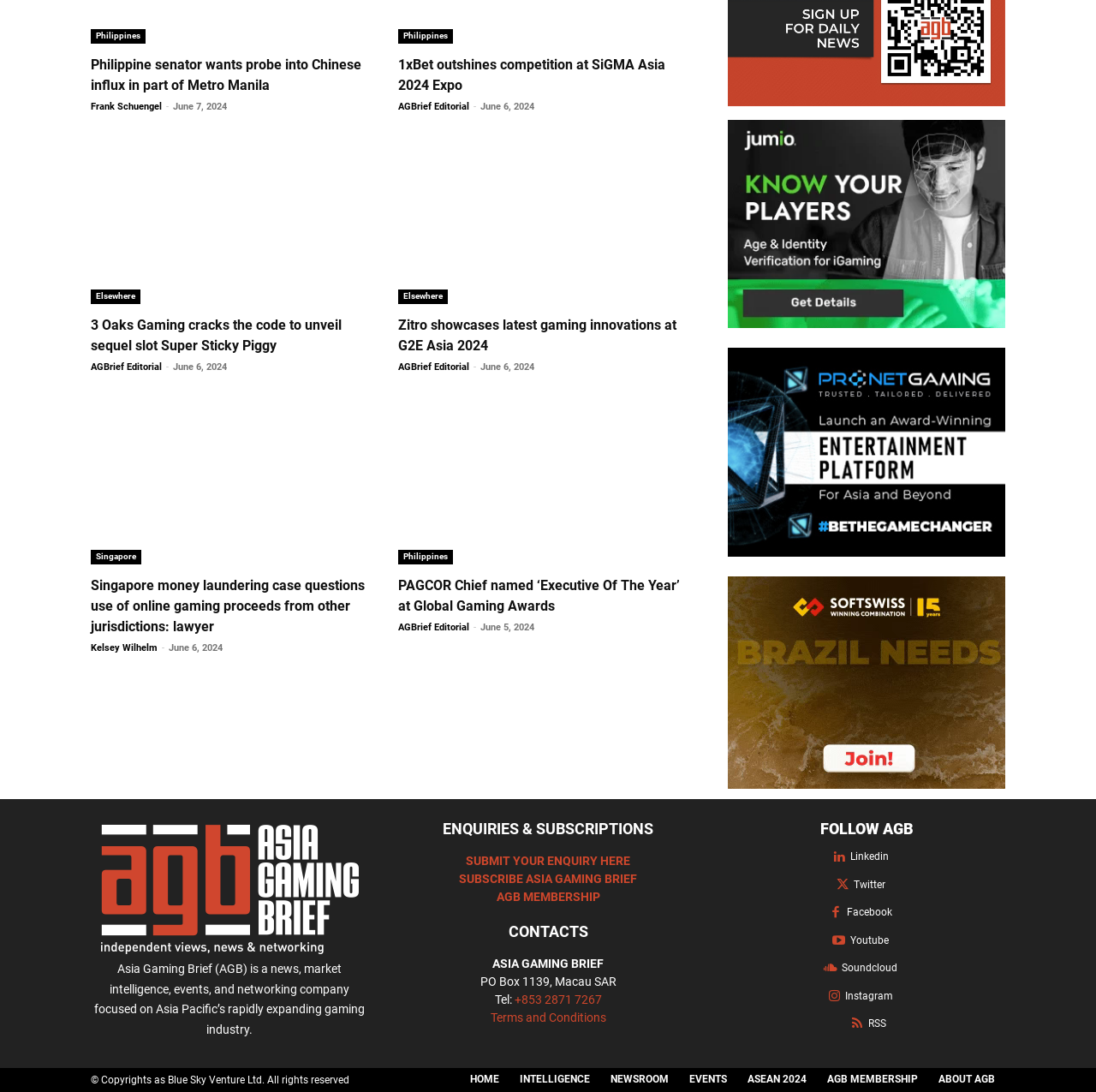Determine the bounding box coordinates of the clickable region to carry out the instruction: "View the 'Asia Gaming Brief' image".

[0.091, 0.755, 0.328, 0.874]